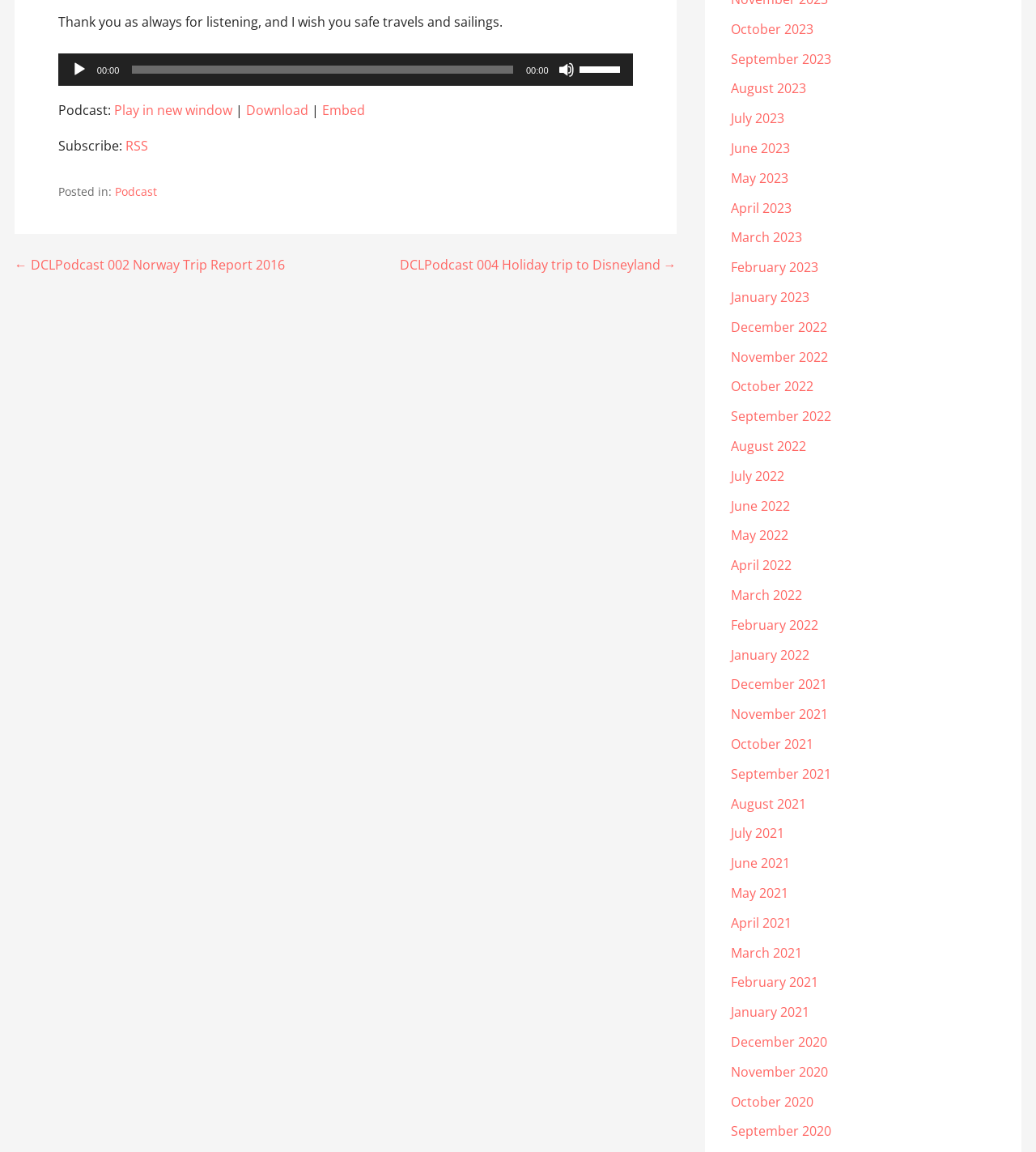What is the purpose of the slider with the value 00:00?
Based on the image, provide your answer in one word or phrase.

Time Slider